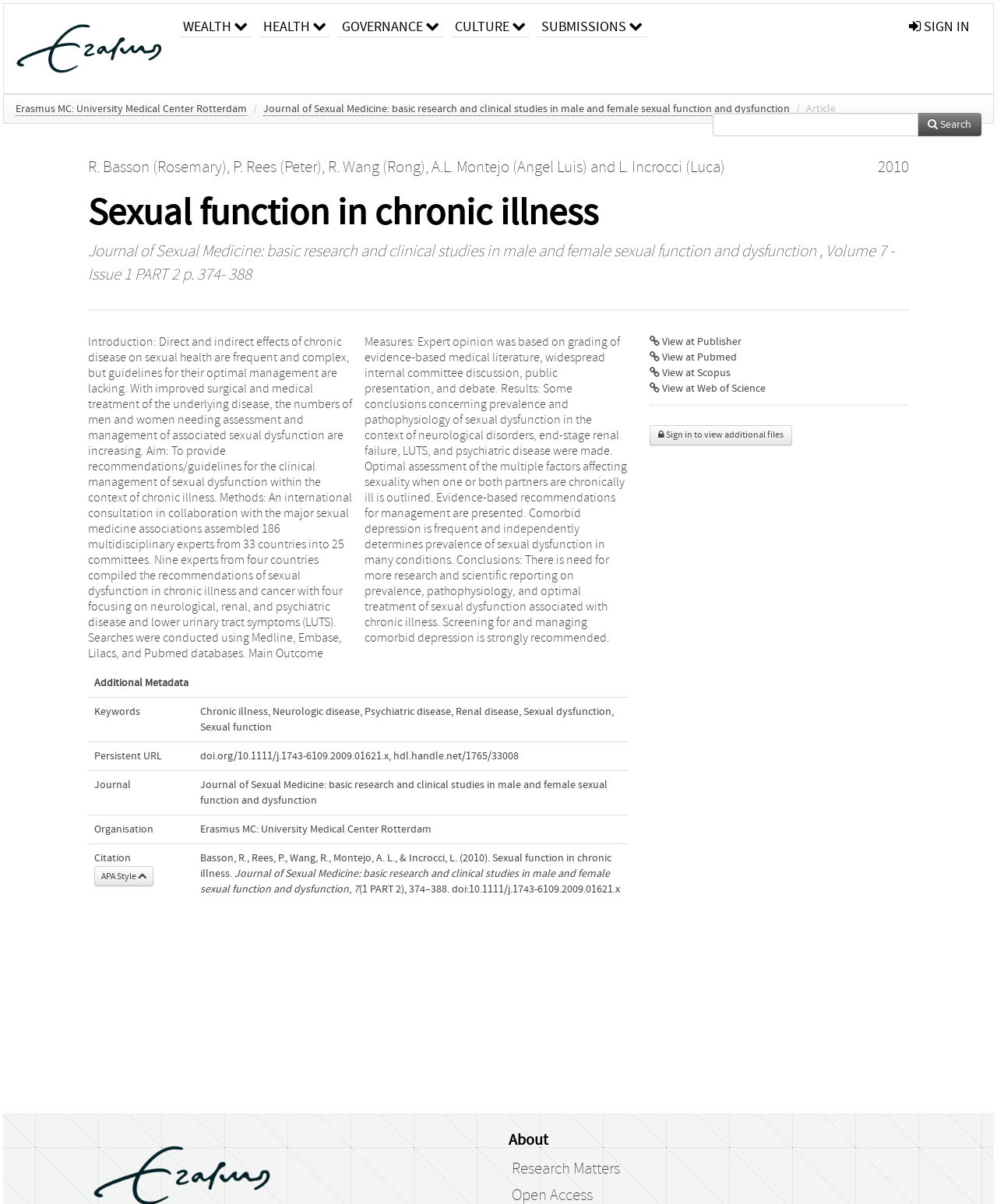Specify the bounding box coordinates of the element's region that should be clicked to achieve the following instruction: "Read about the website". The bounding box coordinates consist of four float numbers between 0 and 1, in the format [left, top, right, bottom].

None